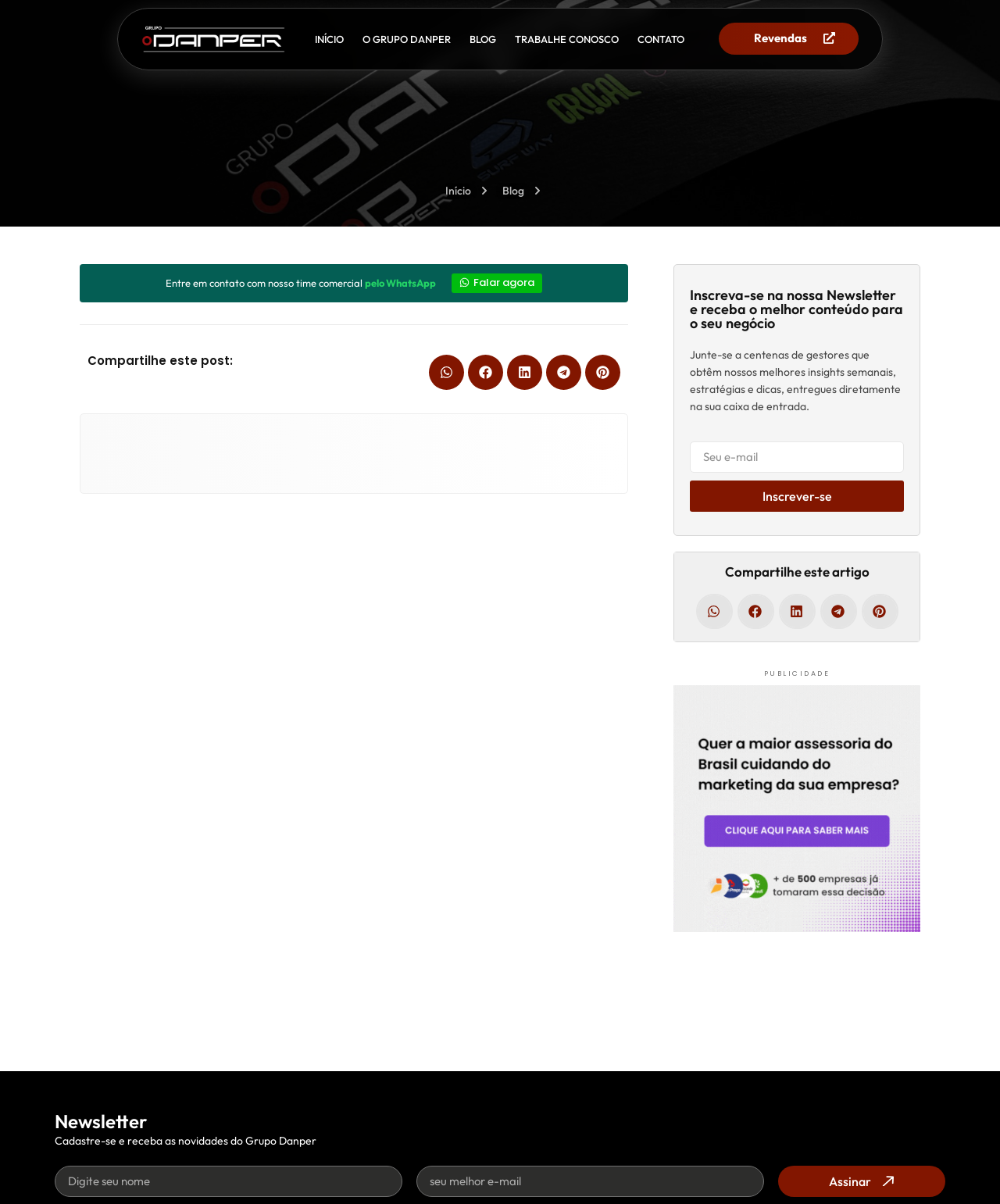Detail the various sections and features of the webpage.

This webpage appears to be an error page from the Grupo Danper website, indicating that the requested page was not found. 

At the top of the page, there is a navigation menu with six links: "INÍCIO", "O GRUPO DANPER", "BLOG", "TRABALHE CONOSCO", "CONTATO", and "Revendas". 

Below the navigation menu, there is a heading that invites users to contact the commercial team via WhatsApp. Next to this heading is a "Falar agora" link. 

Further down, there is a section with a heading "Compartilhe este post:" and four social media sharing buttons: WhatsApp, Facebook, LinkedIn, and Telegram. Each button has an accompanying image. 

To the right of this section, there is an author's picture. 

Below the author's picture, there is a section with a heading "Inscreva-se na nossa Newsletter e receba o melhor conteúdo para o seu negócio". This section includes a brief description, a text box to enter an email address, and an "Inscrever-se" button. 

Next, there is a section with a heading "Compartilhe este artigo" and four social media sharing buttons: WhatsApp, Facebook, LinkedIn, and Telegram. Each button has an accompanying image. 

At the bottom of the page, there are three sections. The first section has a heading "PUBLICIDADE" and a link. The second section has a heading "Newsletter" and includes a brief description, two text boxes to enter a name and email address, and an "Assinar" button with an accompanying image. The third section is not clearly defined but appears to be a footer section.